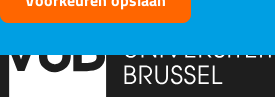What is the font style of the word 'VUB'?
Using the visual information, reply with a single word or short phrase.

Bold